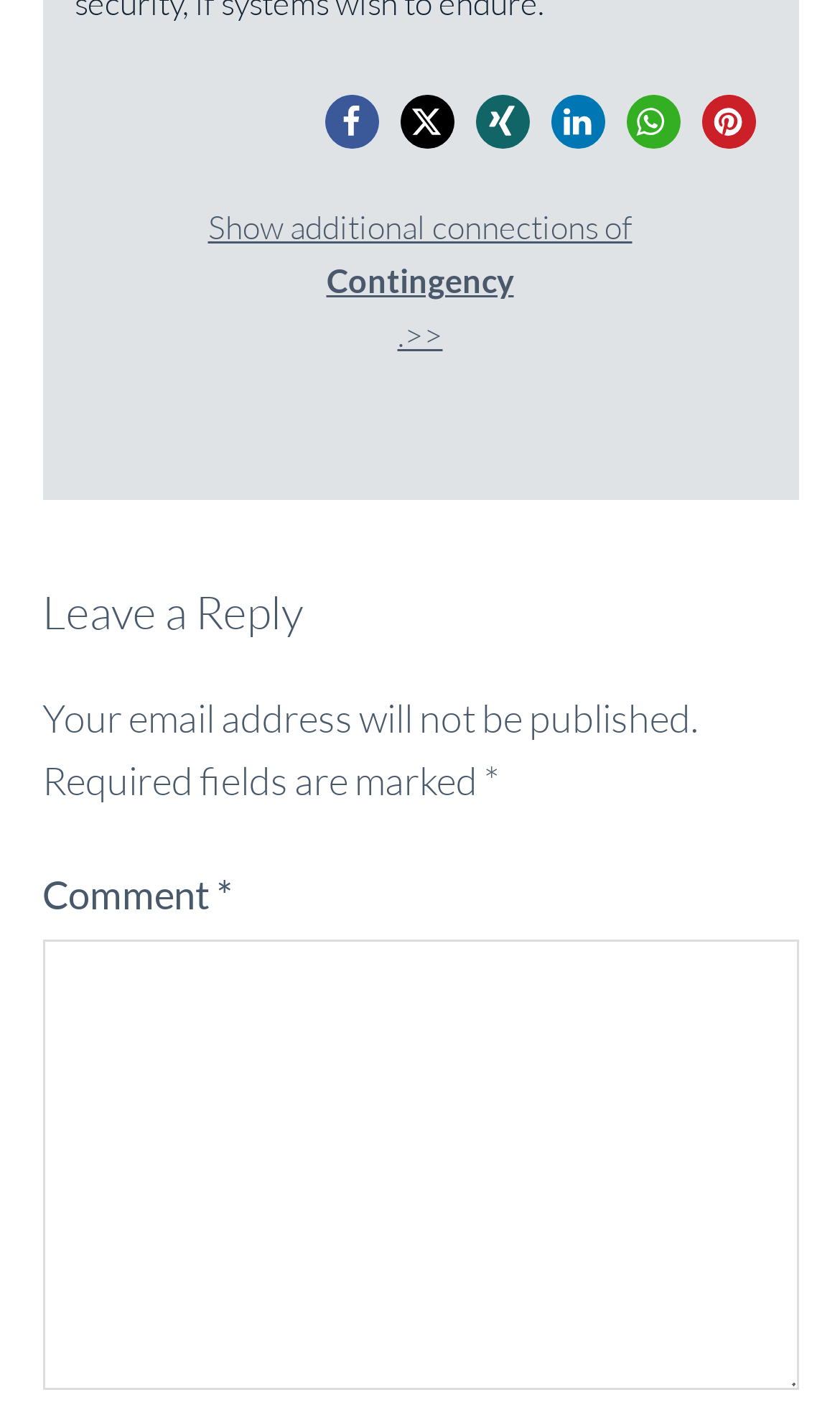Determine the bounding box coordinates for the clickable element to execute this instruction: "Share on Twitter". Provide the coordinates as four float numbers between 0 and 1, i.e., [left, top, right, bottom].

[0.476, 0.067, 0.54, 0.106]